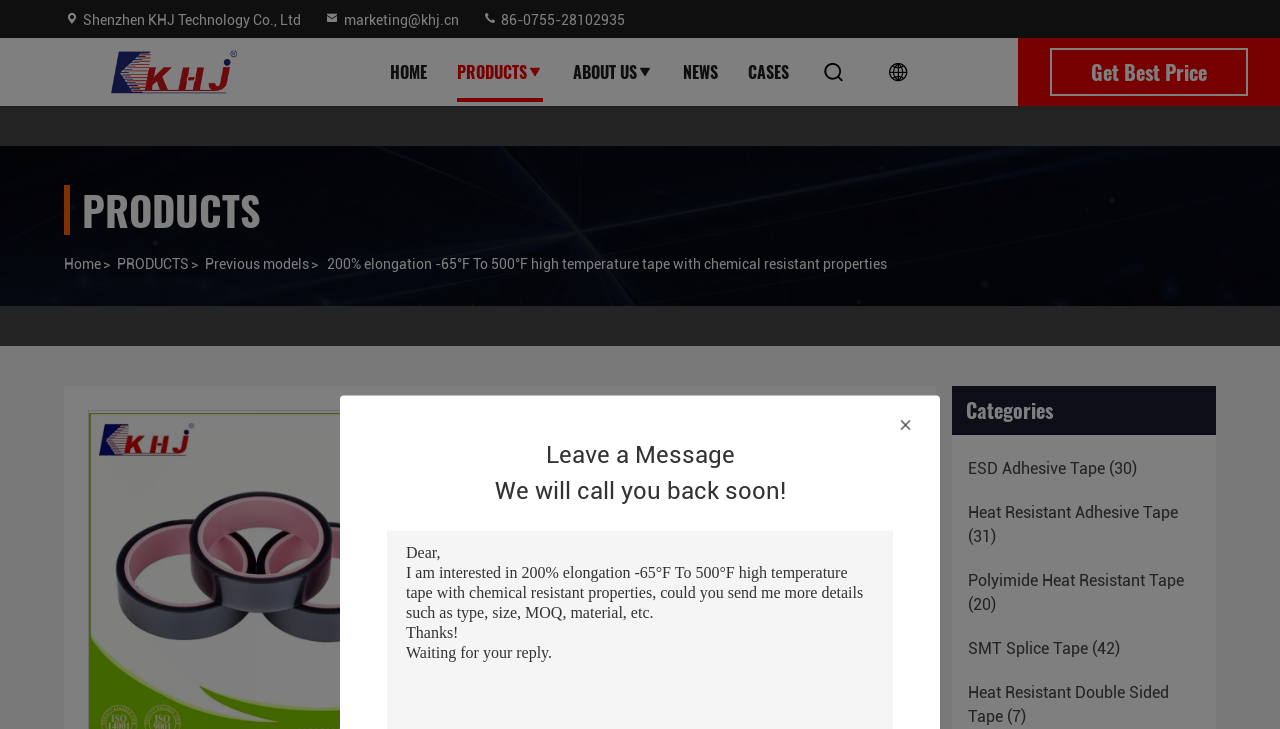Explain the webpage's layout and main content in detail.

This webpage appears to be a product page for a high-temperature tape with chemical resistant properties. At the top of the page, there is a company logo and contact information, including an email address and phone number. Below this, there is a navigation menu with links to the home page, products, about us, news, and cases.

The main content of the page is divided into two sections. On the left, there is a product description section with a heading that matches the page title. This section includes details such as the product's place of origin, brand name, certification, model number, and payment and shipping terms.

On the right, there is a section with a heading "Categories" that lists several types of adhesive tapes, including ESD Adhesive Tape, Heat Resistant Adhesive Tape, Polyimide Heat Resistant Tape, SMT Splice Tape, and Heat Resistant Double Sided Tape. Each of these categories has a link to a separate page with more information.

There are also several images on the page, including a product image at the top and a company profile image at the bottom. Additionally, there is a "Leave a Message" section with a sample message and a "Get Best Price" button.

Overall, the page appears to be a product page for a specific type of adhesive tape, with detailed product information and links to related products.